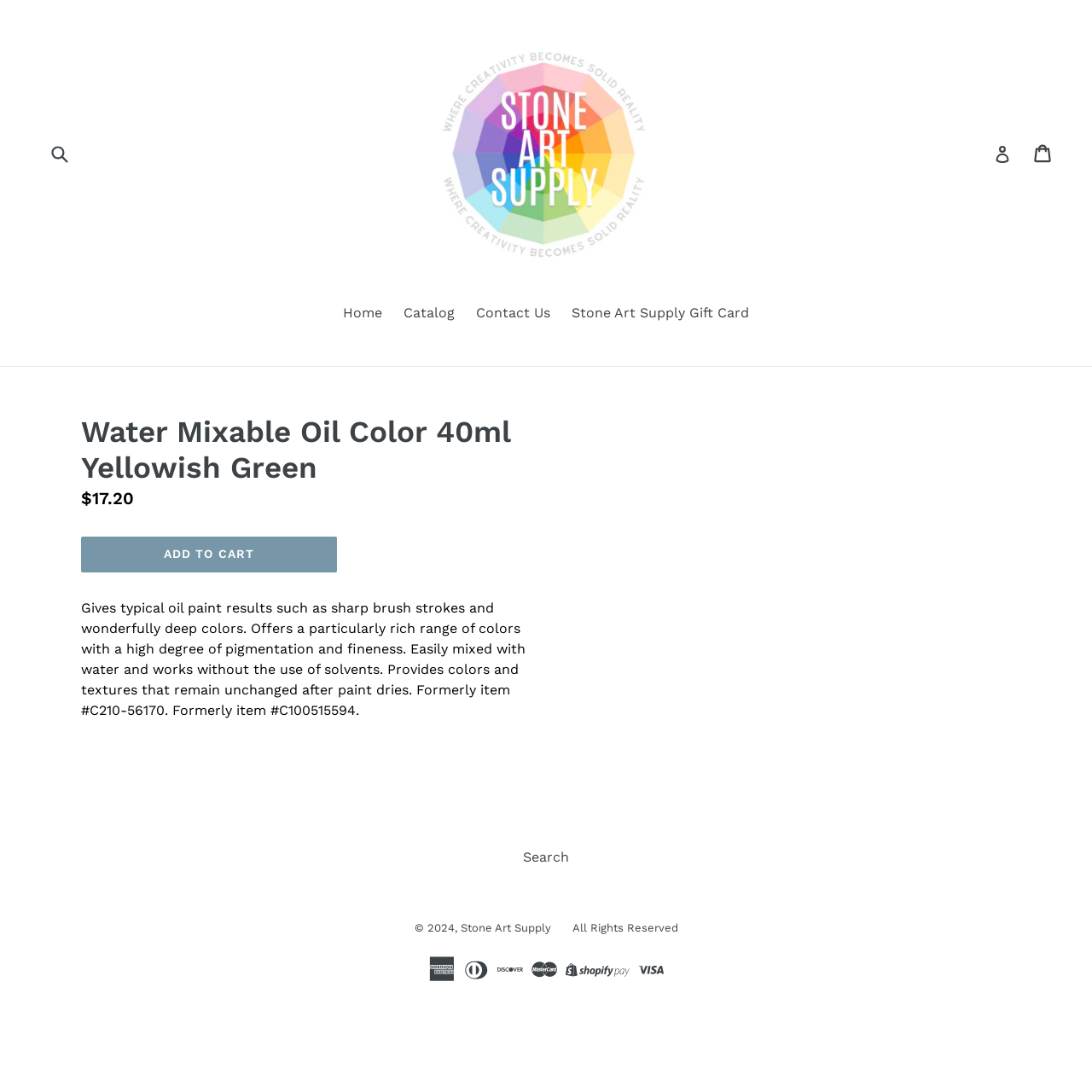Identify the bounding box of the UI element described as follows: "parent_node: Submit aria-label="Search" name="q" placeholder="Search"". Provide the coordinates as four float numbers in the range of 0 to 1 [left, top, right, bottom].

[0.043, 0.125, 0.086, 0.157]